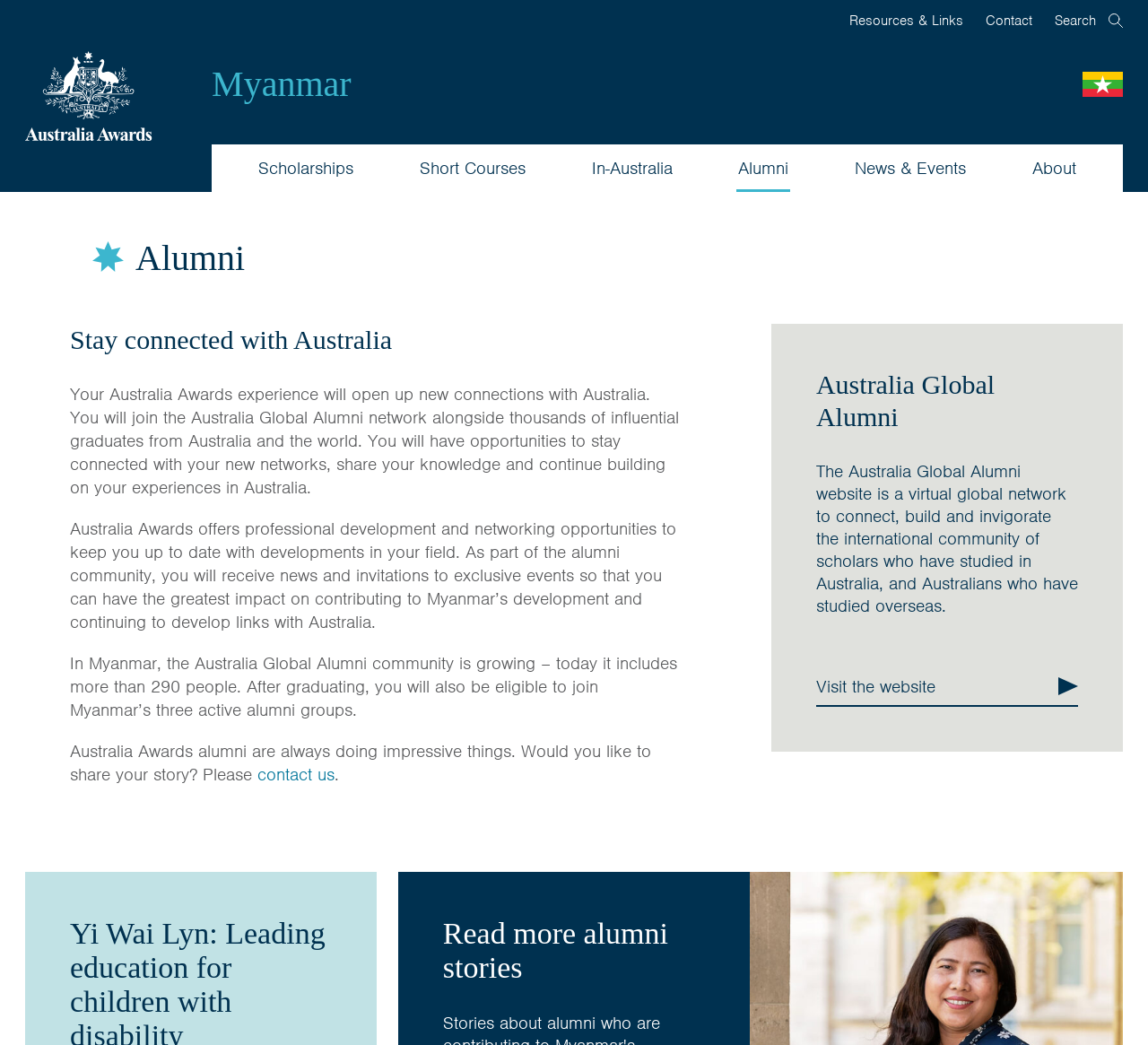Give a full account of the webpage's elements and their arrangement.

The webpage is about the Australia Awards Alumni in Myanmar. At the top, there are four links: "Australia Awards Myanmar", "Resources & Links", "Contact", and "Search", aligned horizontally across the page. Below these links, there is a heading "Myanmar" that spans almost the entire width of the page.

Under the "Myanmar" heading, there are six links: "Scholarships", "Short Courses", "In-Australia", "Alumni", "News & Events", and "About", arranged horizontally in two rows. The "Alumni" link is highlighted, indicating that it is the current page.

The main content of the page is divided into two sections. The left section has a heading "Alumni" and a subheading "Stay connected with Australia". Below the subheading, there are three paragraphs of text that describe the benefits of being part of the Australia Global Alumni network, including opportunities for professional development, networking, and staying connected with Australia.

The right section has a heading "Australia Global Alumni" and a link to the Australia Global Alumni website. Below the heading, there is a paragraph of text that describes the purpose of the Australia Global Alumni website. There is also a link to "Visit the website" and a link to "Read more alumni stories" at the bottom of the page.

Overall, the webpage provides information about the Australia Awards Alumni program in Myanmar and the benefits of being part of the Australia Global Alumni network.